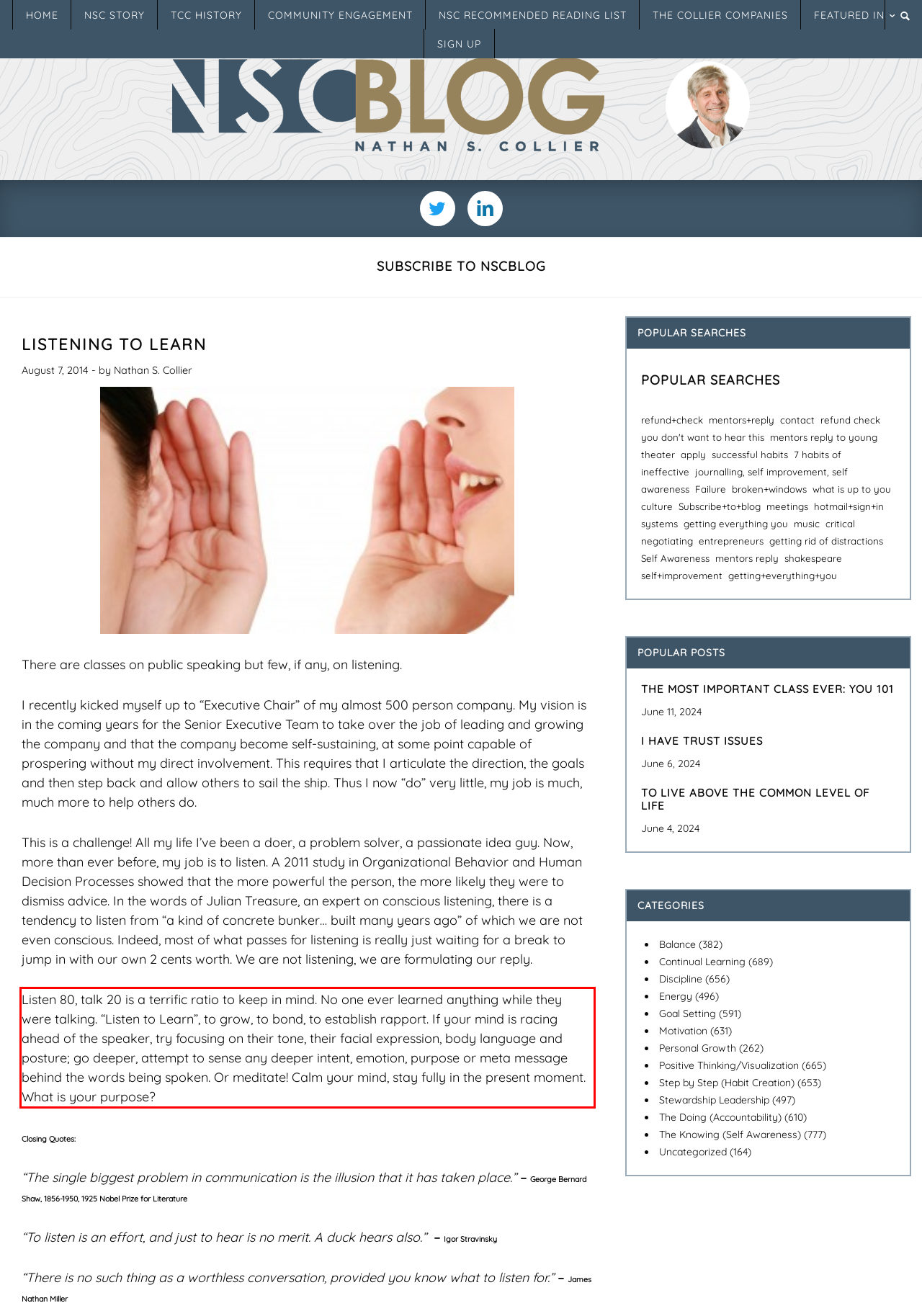Identify the text within the red bounding box on the webpage screenshot and generate the extracted text content.

Listen 80, talk 20 is a terrific ratio to keep in mind. No one ever learned anything while they were talking. “Listen to Learn”, to grow, to bond, to establish rapport. If your mind is racing ahead of the speaker, try focusing on their tone, their facial expression, body language and posture; go deeper, attempt to sense any deeper intent, emotion, purpose or meta message behind the words being spoken. Or meditate! Calm your mind, stay fully in the present moment. What is your purpose?